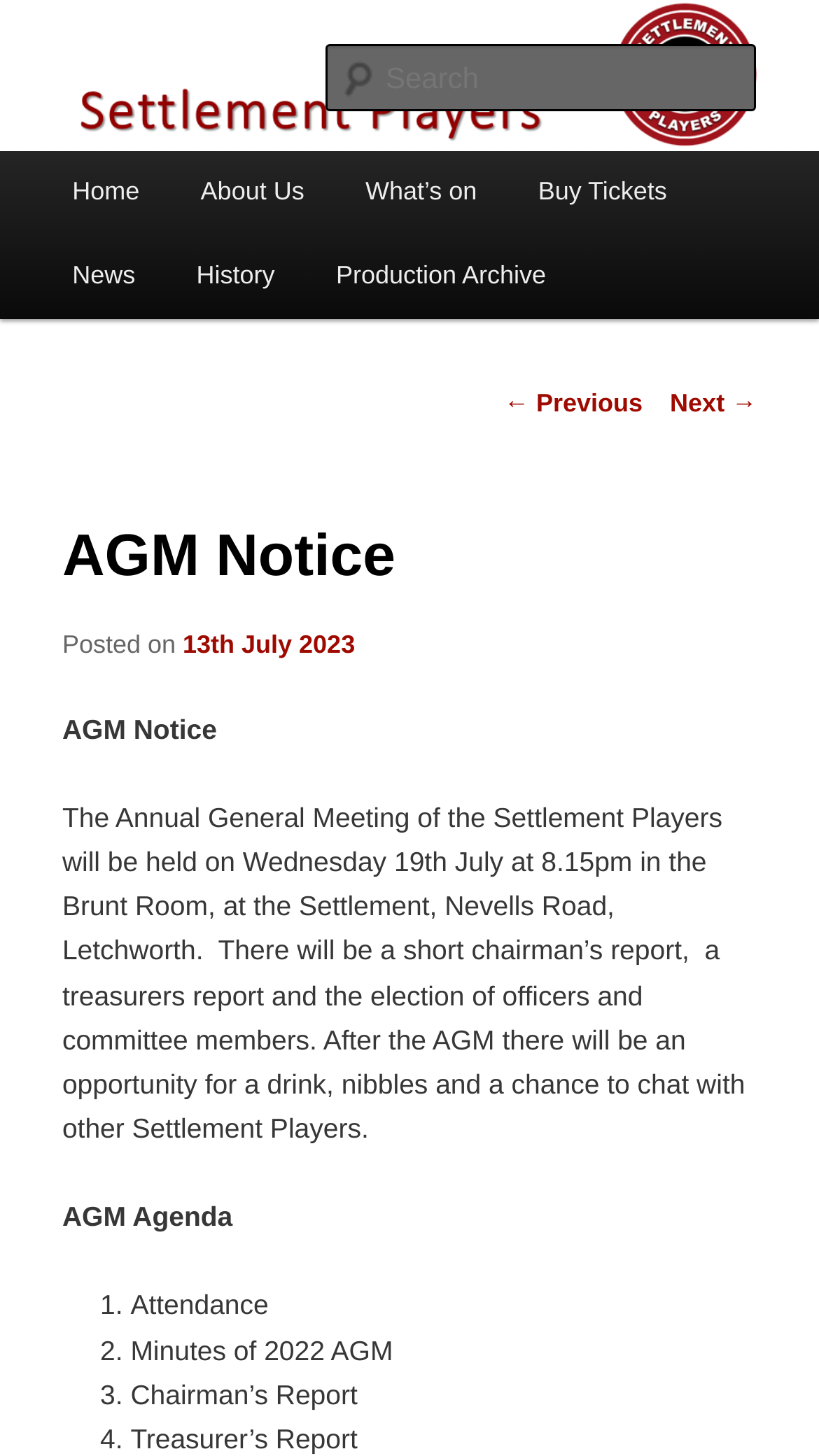Identify the bounding box for the described UI element. Provide the coordinates in (top-left x, top-left y, bottom-right x, bottom-right y) format with values ranging from 0 to 1: parent_node: Search name="s" placeholder="Search"

[0.396, 0.03, 0.924, 0.077]